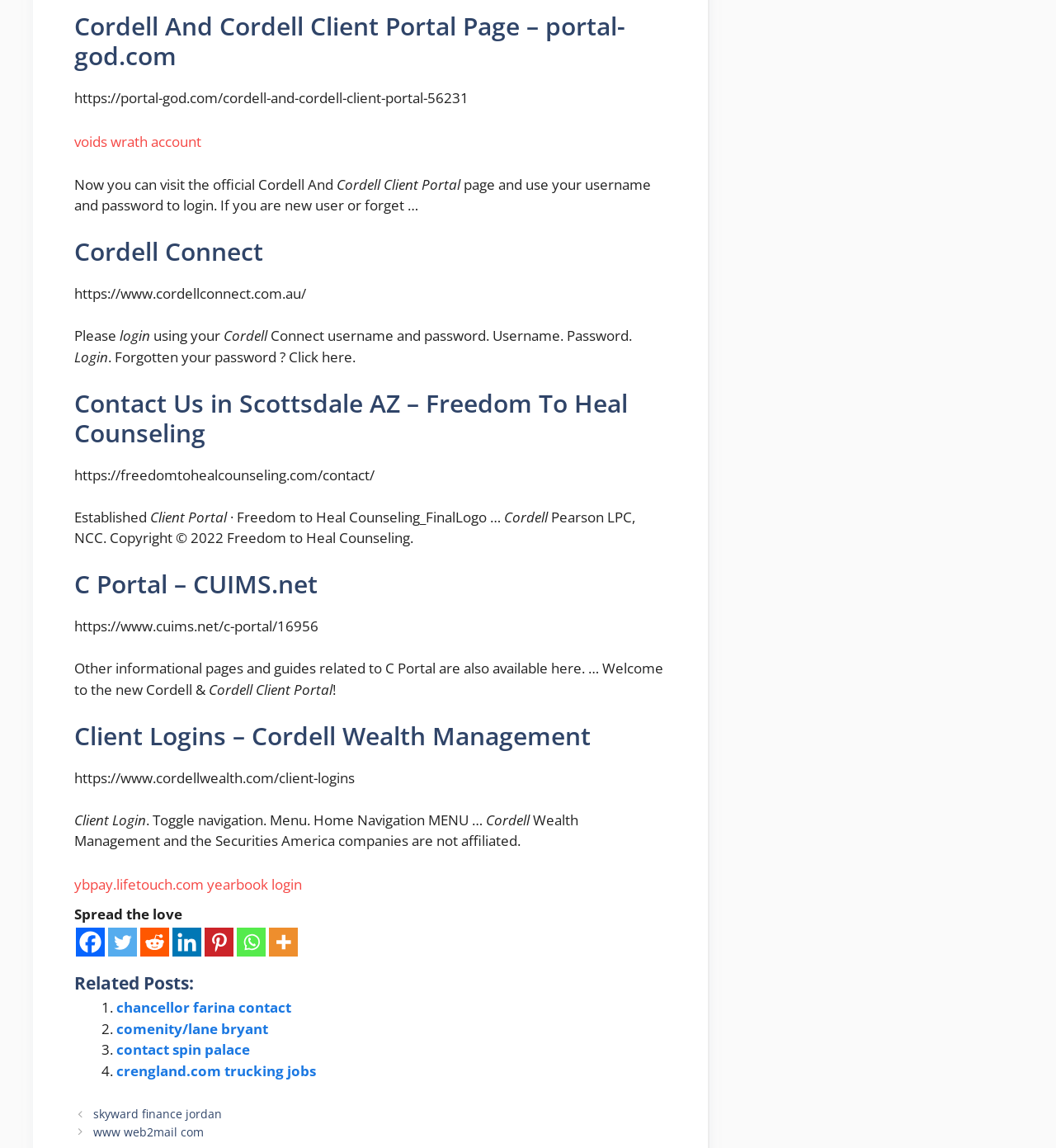Show the bounding box coordinates for the HTML element as described: "comenity/lane bryant".

[0.11, 0.888, 0.254, 0.904]